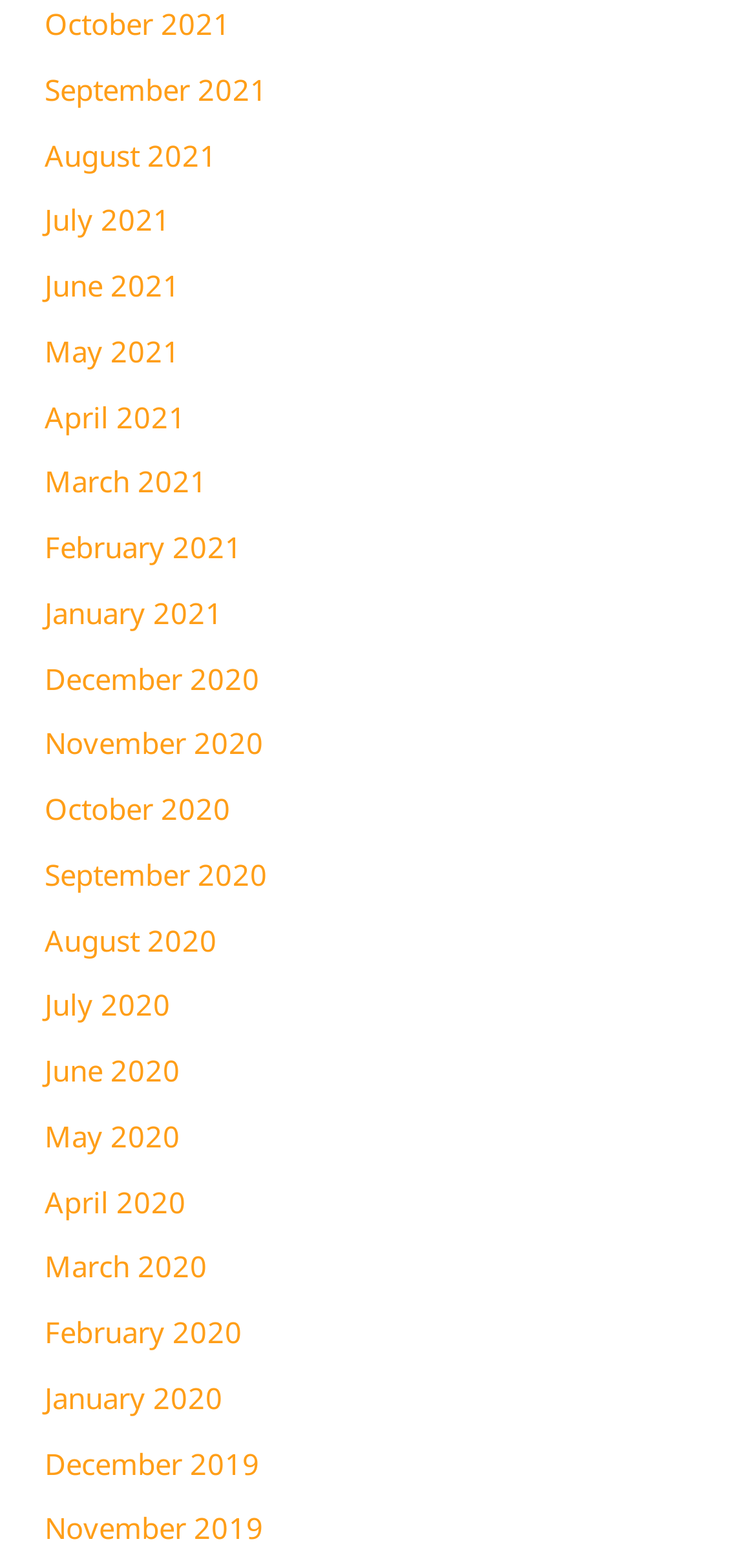Specify the bounding box coordinates of the region I need to click to perform the following instruction: "view October 2021". The coordinates must be four float numbers in the range of 0 to 1, i.e., [left, top, right, bottom].

[0.059, 0.003, 0.305, 0.027]